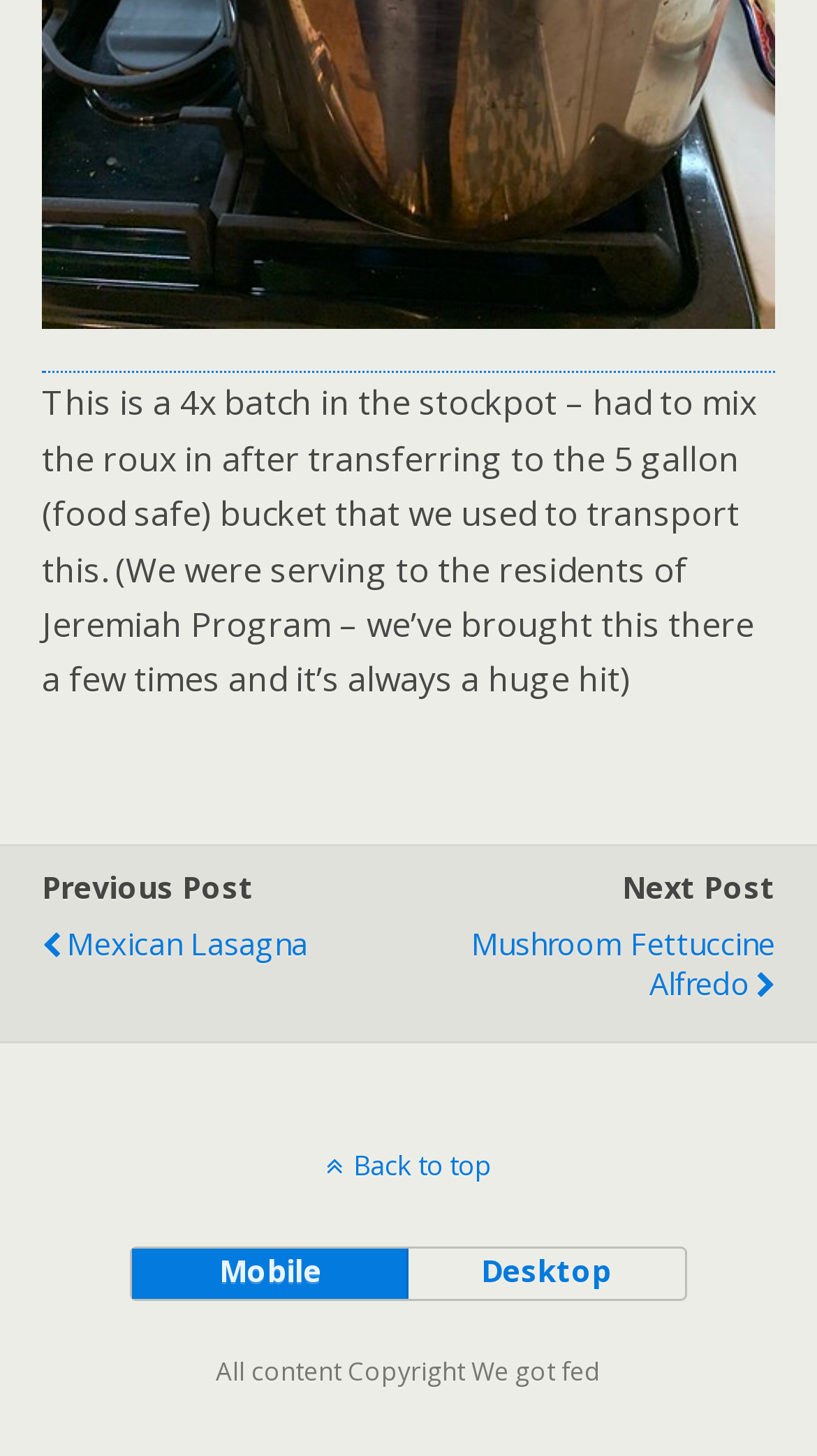Please respond to the question with a concise word or phrase:
What is the topic of the post?

Food